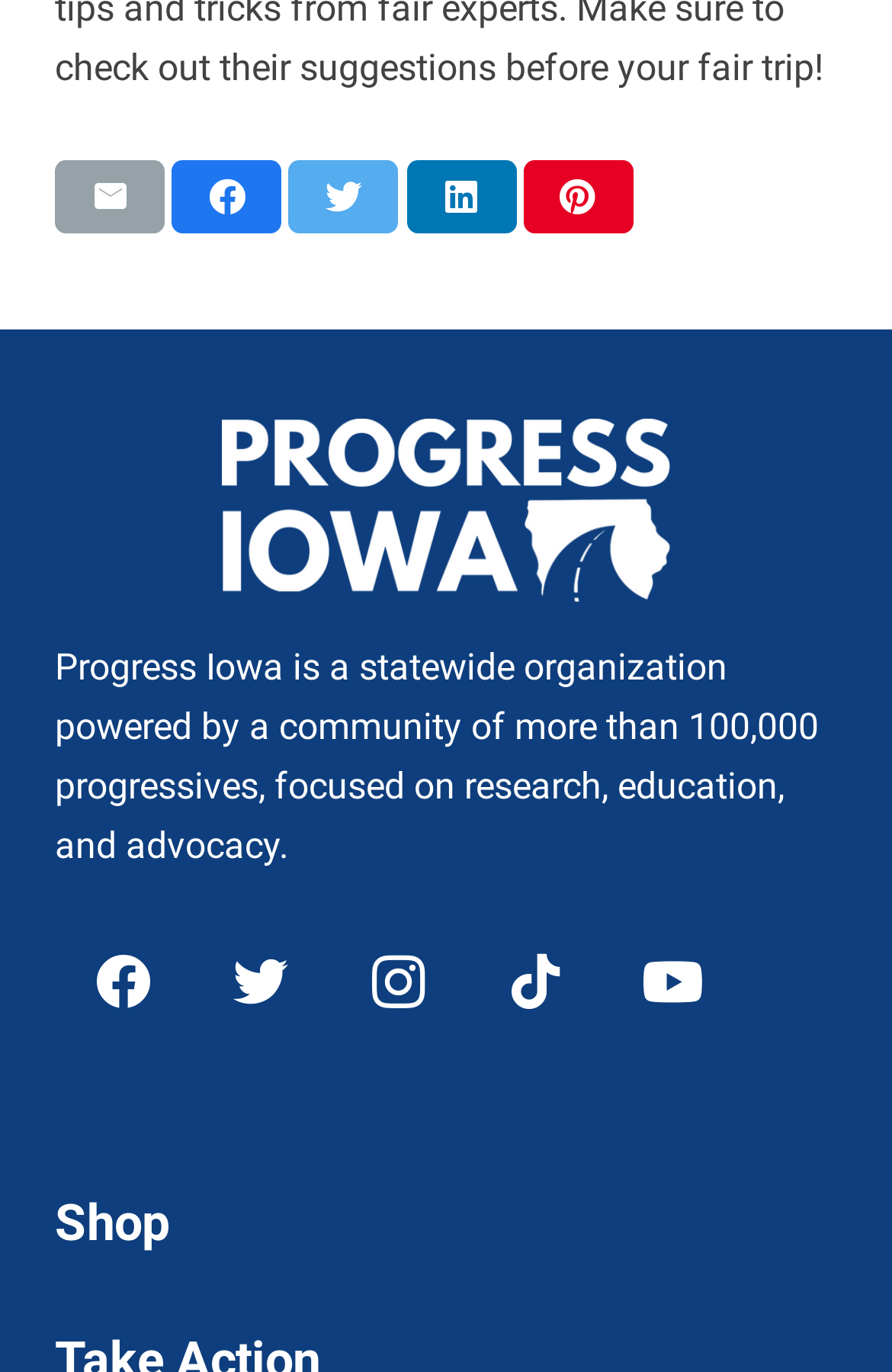Find the bounding box coordinates for the element that must be clicked to complete the instruction: "Shop online". The coordinates should be four float numbers between 0 and 1, indicated as [left, top, right, bottom].

[0.062, 0.871, 0.19, 0.913]